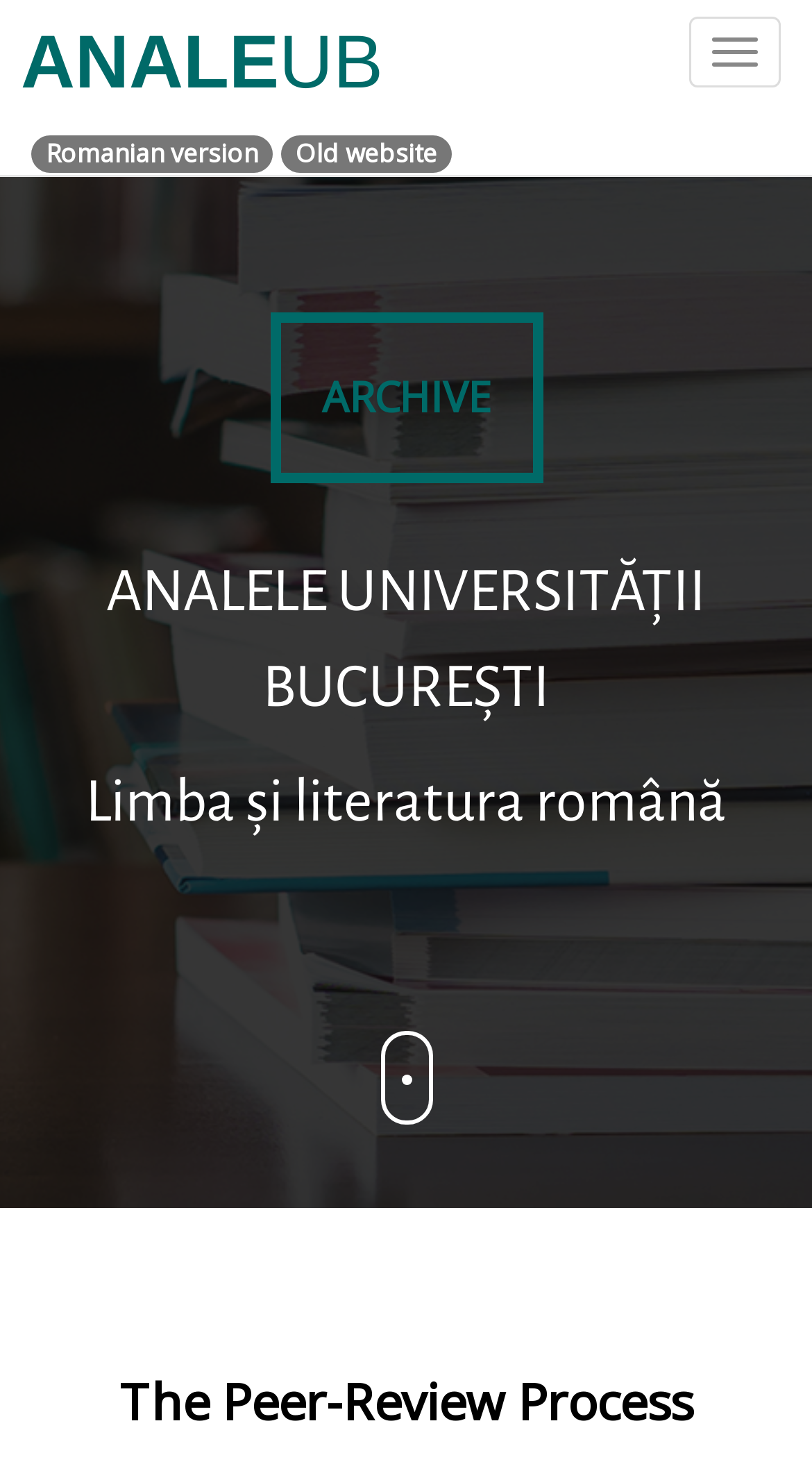What is the position of the button on the webpage?
Identify the answer in the screenshot and reply with a single word or phrase.

Top-right